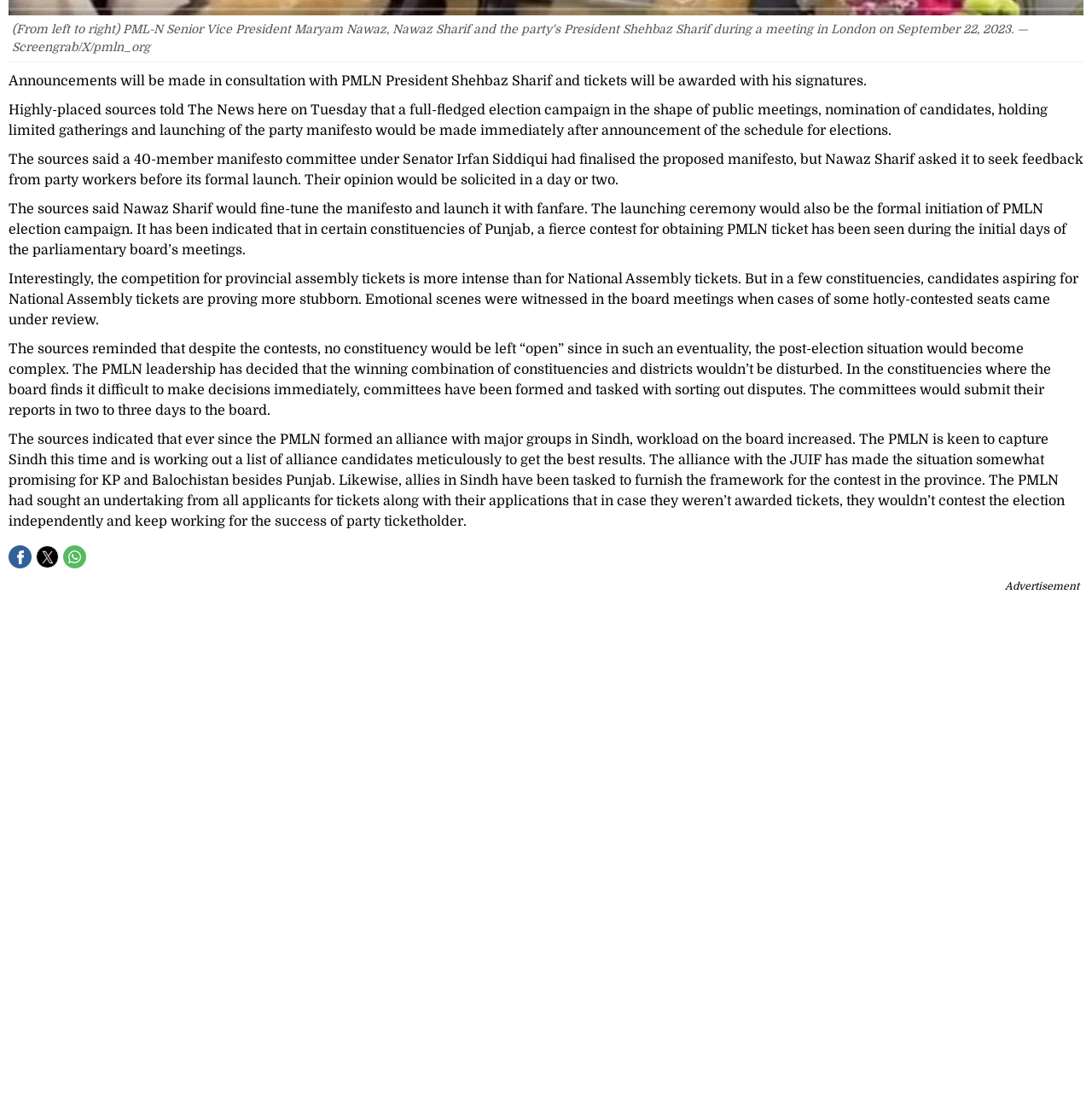Use the details in the image to answer the question thoroughly: 
Who is the president of PMLN?

The answer can be found in the first StaticText element, which mentions 'Announcements will be made in consultation with PMLN President Shehbaz Sharif and tickets will be awarded with his signatures.'